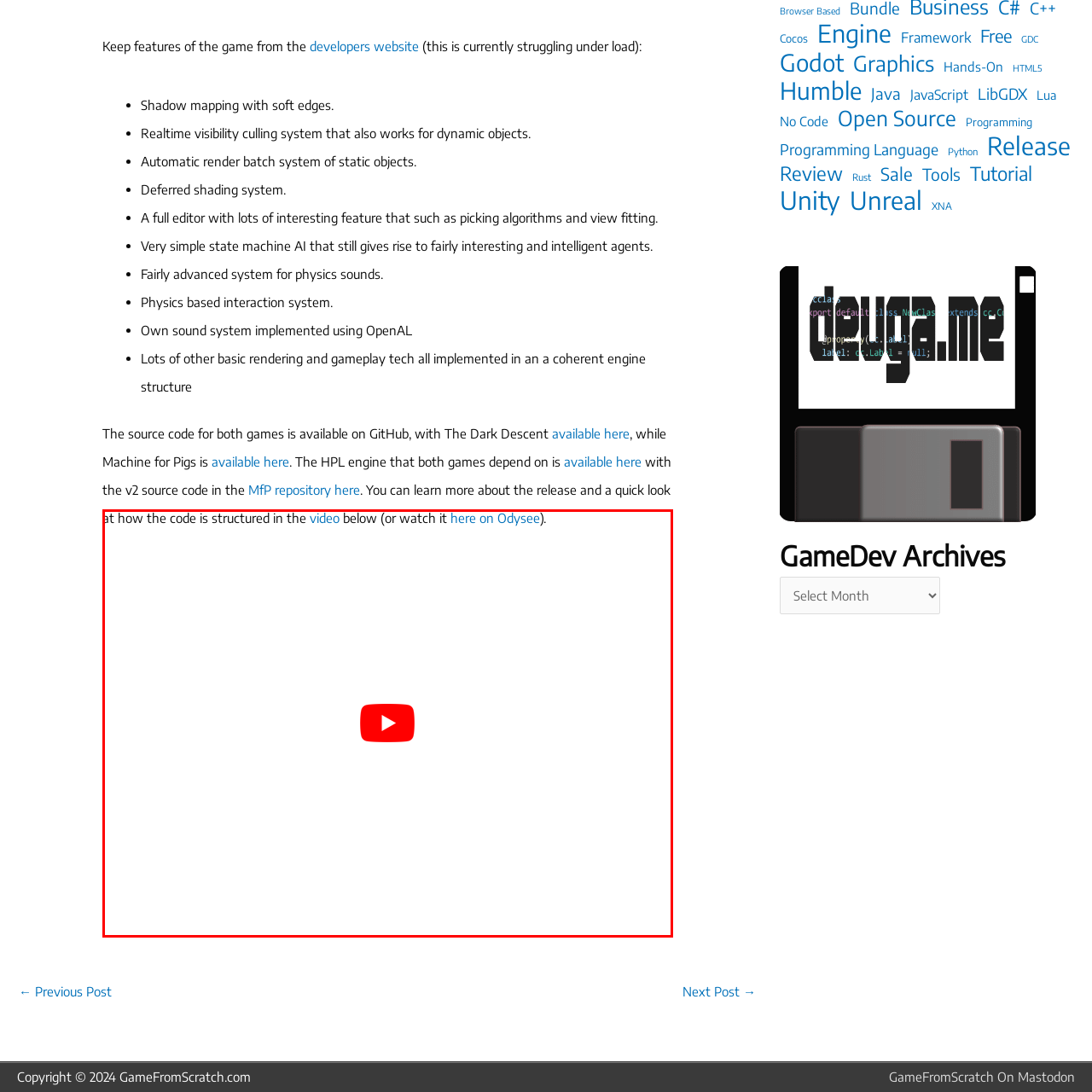Deliver a detailed explanation of the elements found in the red-marked area of the image.

The image displays a promotional graphic titled "Amnesia Source Code Released (Dark Descent & Machine For Pigs)," highlighting the availability of the source codes for these two popular games. Below the image, a play button indicates the presence of a video that provides insights on how to navigate and understand the structure of the released code. This video can be found in the section below, inviting viewers to delve deeper into the technical aspects and features of the games, appealing to both fans and developers interested in game development or modification.